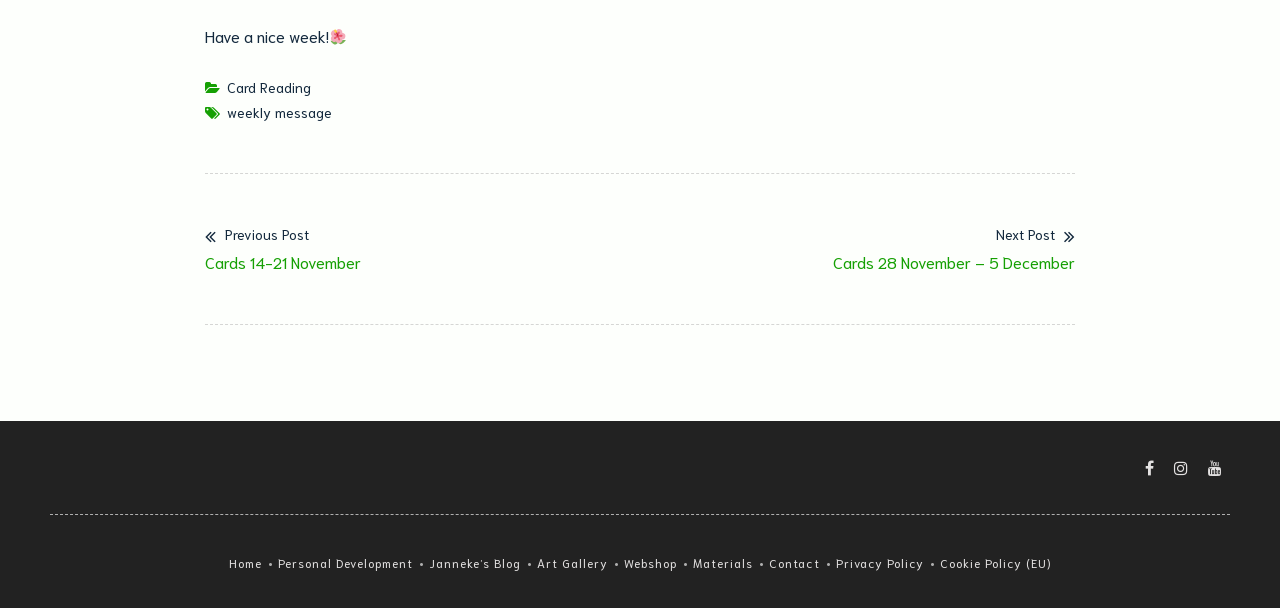Given the content of the image, can you provide a detailed answer to the question?
What is the first link in the footer section?

The first link in the footer section is located at the bottom of the webpage, indicated by the link element with the text 'Card Reading' and bounding box coordinates [0.177, 0.128, 0.243, 0.158].